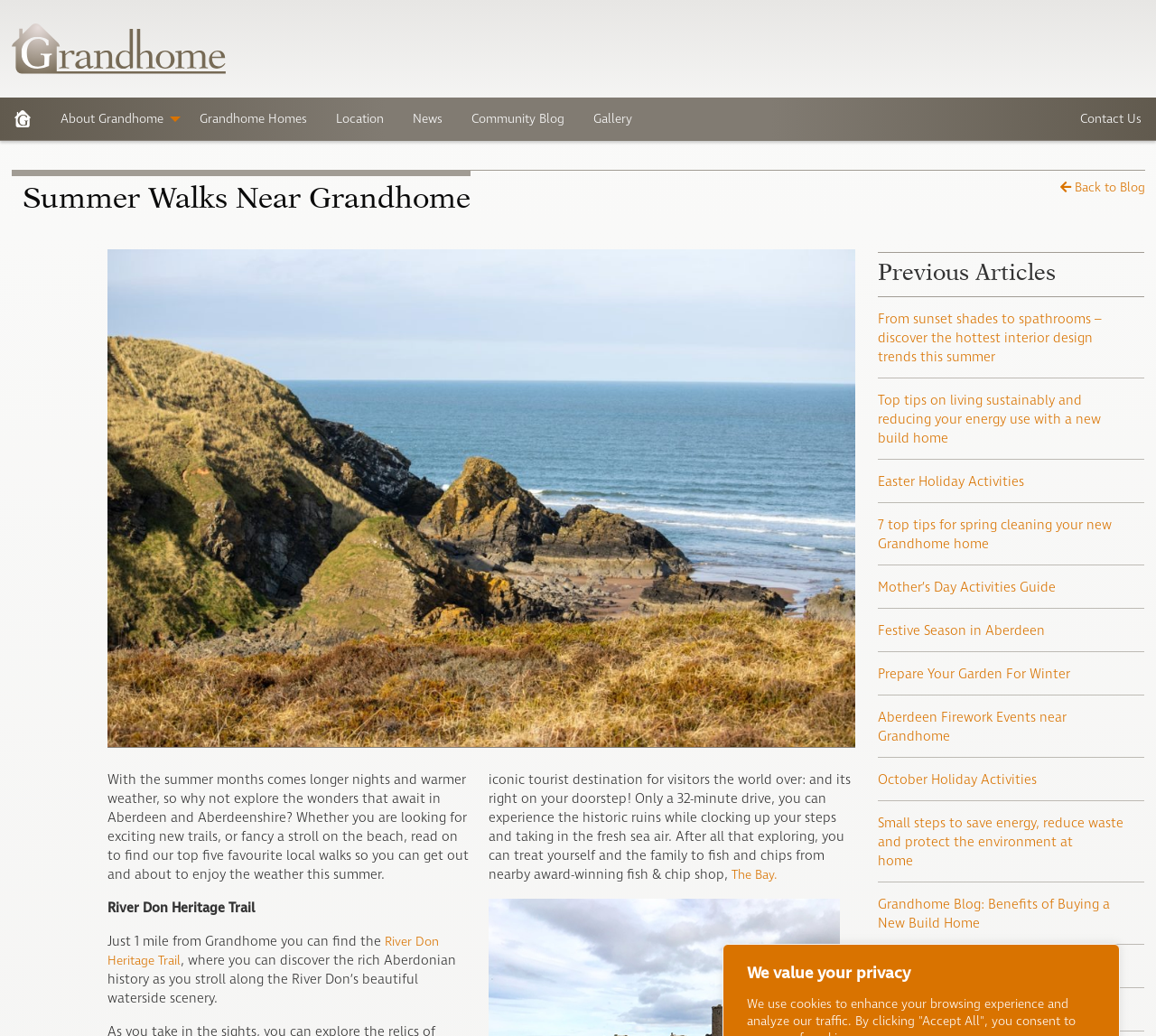Please specify the bounding box coordinates of the element that should be clicked to execute the given instruction: 'Go back to the blog'. Ensure the coordinates are four float numbers between 0 and 1, expressed as [left, top, right, bottom].

[0.917, 0.173, 0.99, 0.189]